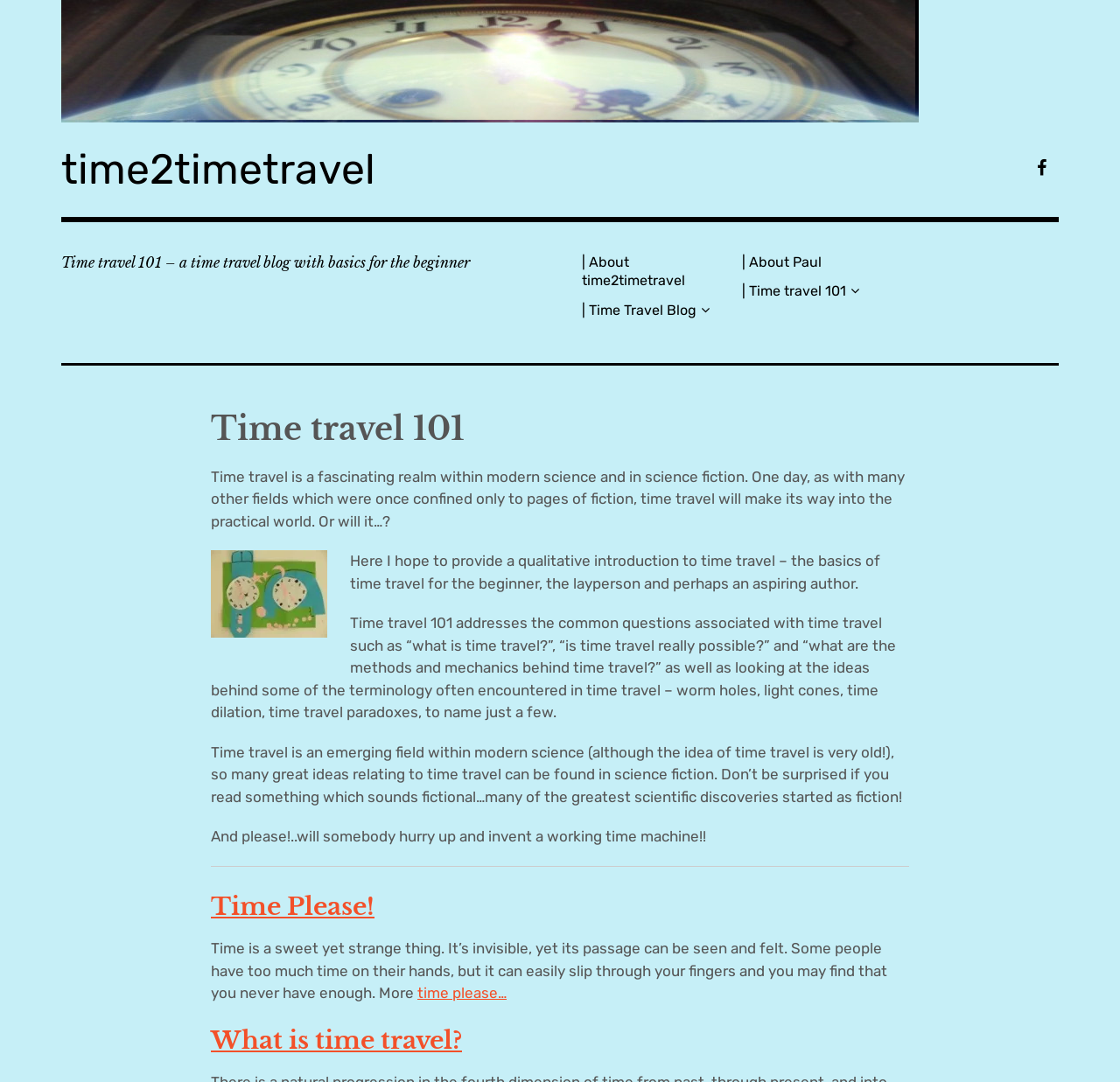Please study the image and answer the question comprehensively:
What is the title of the first section?

I found the answer by looking at the header element with the description 'Time travel 101' which is located at the top of the main content area.